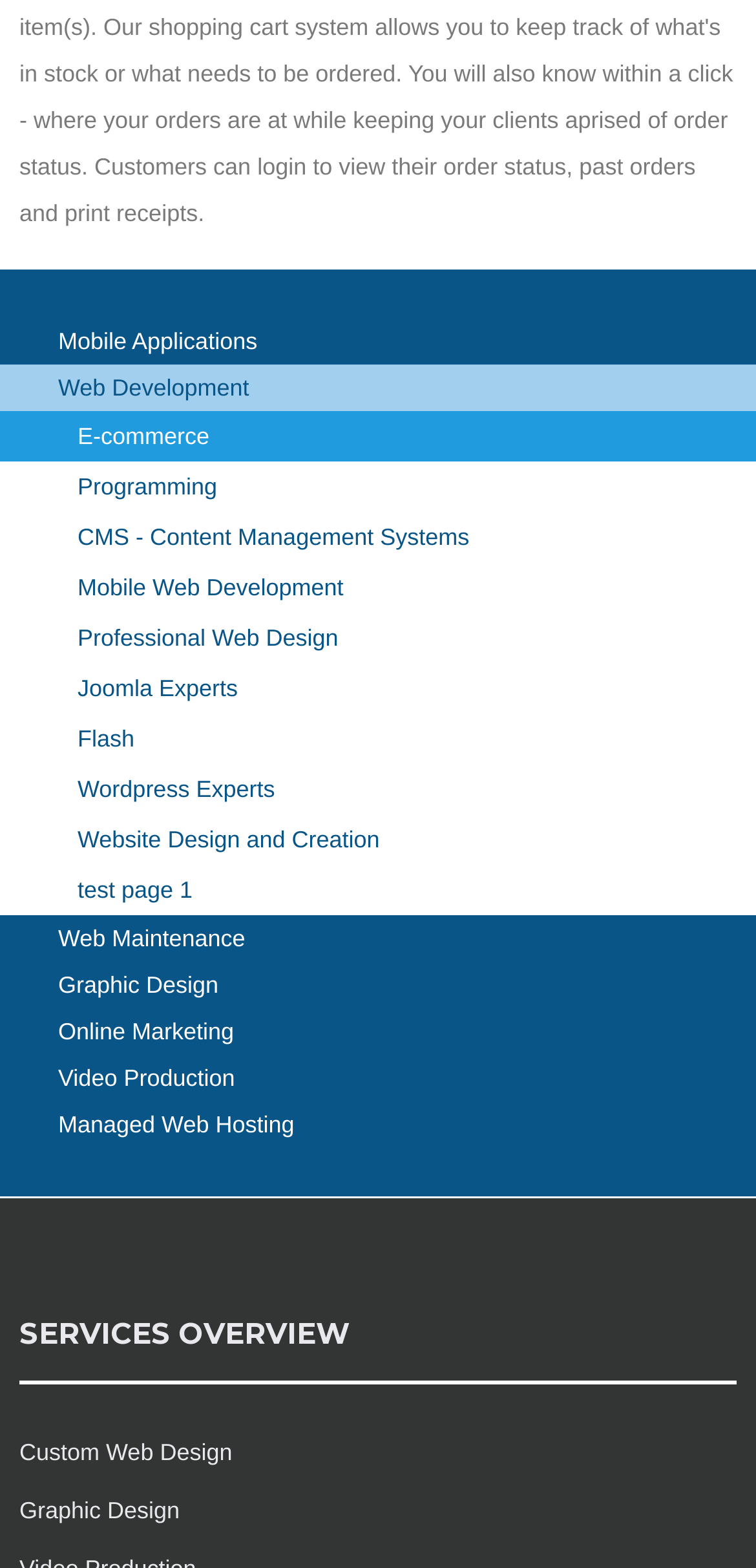Determine the bounding box coordinates of the region that needs to be clicked to achieve the task: "Explore Custom Web Design".

[0.026, 0.918, 0.307, 0.935]